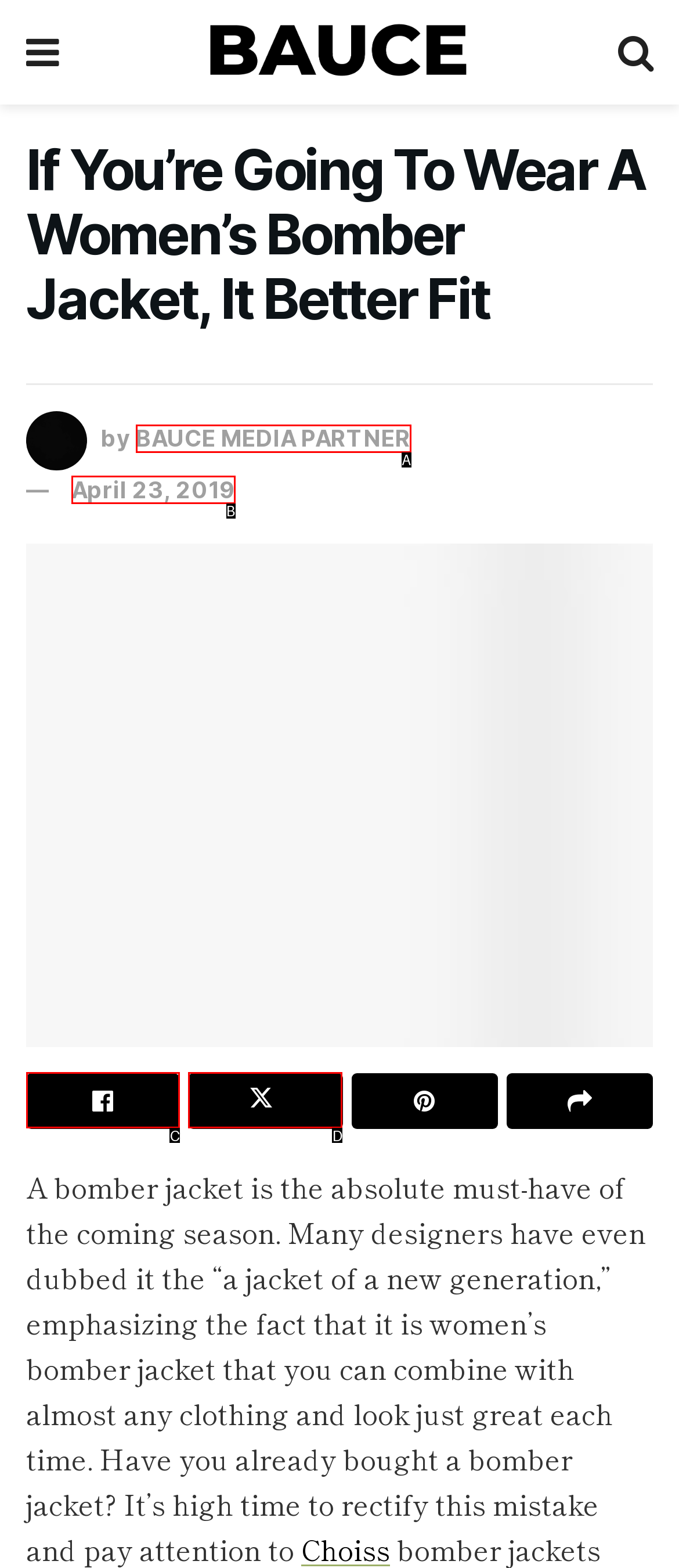Point out the option that aligns with the description: Share on Facebook
Provide the letter of the corresponding choice directly.

C